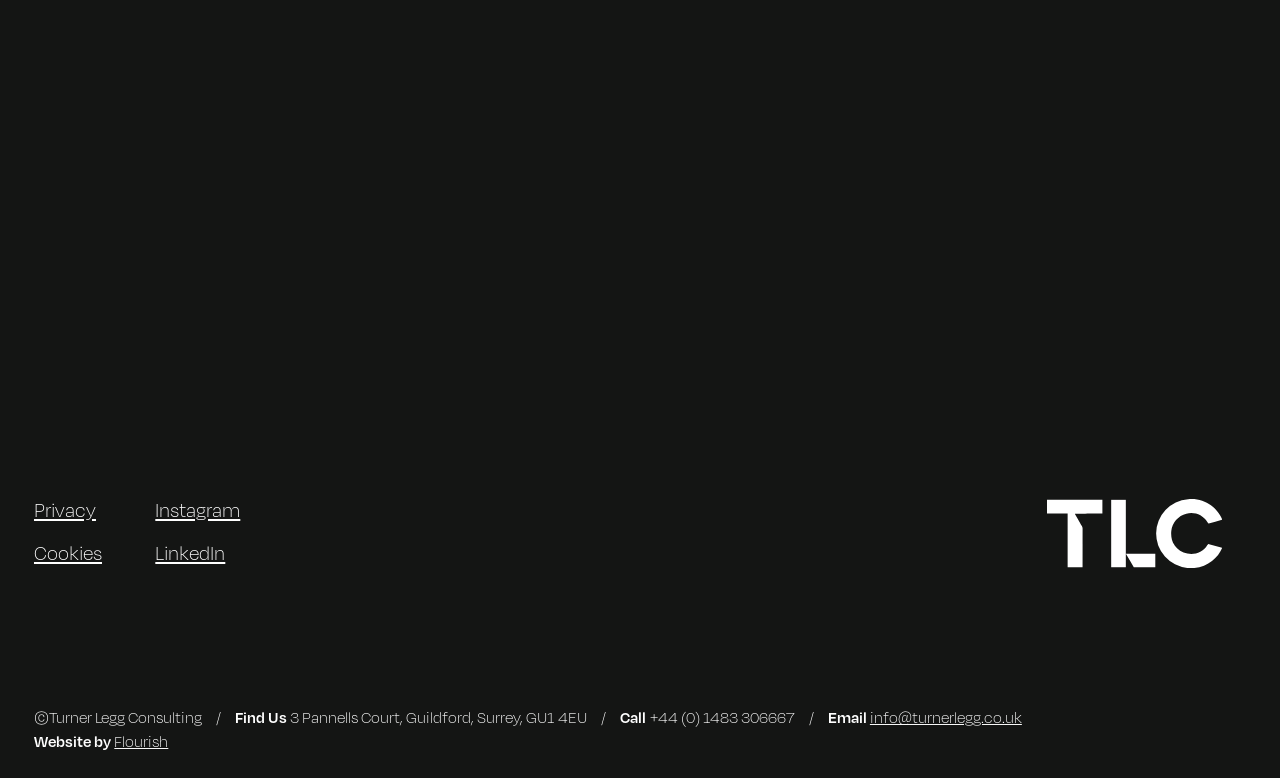Please provide the bounding box coordinate of the region that matches the element description: alt="Turner Legg Consulting". Coordinates should be in the format (top-left x, top-left y, bottom-right x, bottom-right y) and all values should be between 0 and 1.

[0.818, 0.641, 0.955, 0.73]